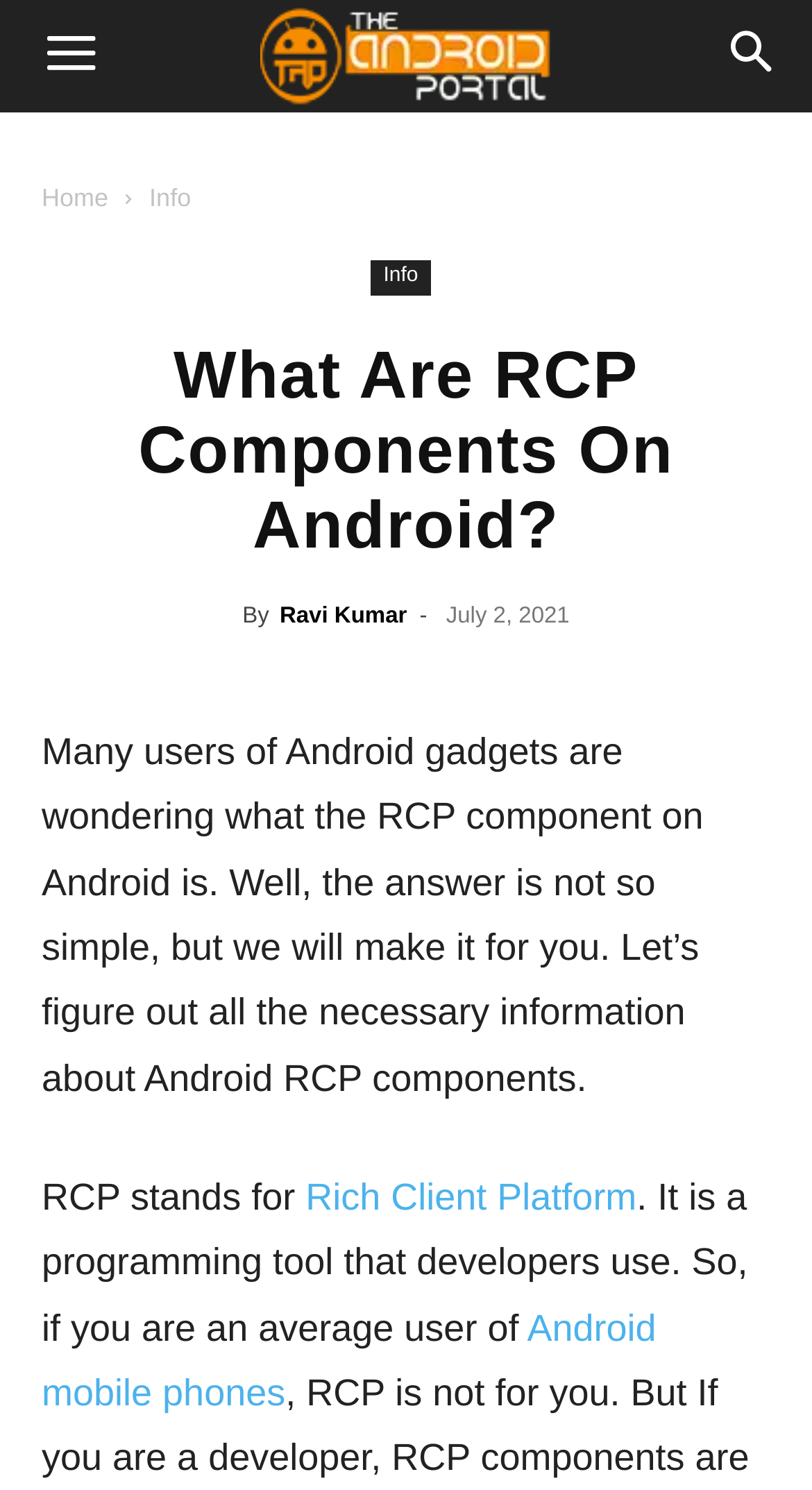Please analyze the image and give a detailed answer to the question:
What is the logo of the website?

I determined the answer by looking at the image element with the description 'The Android Portal Logo' located at the top of the webpage, which is a common position for a website's logo.